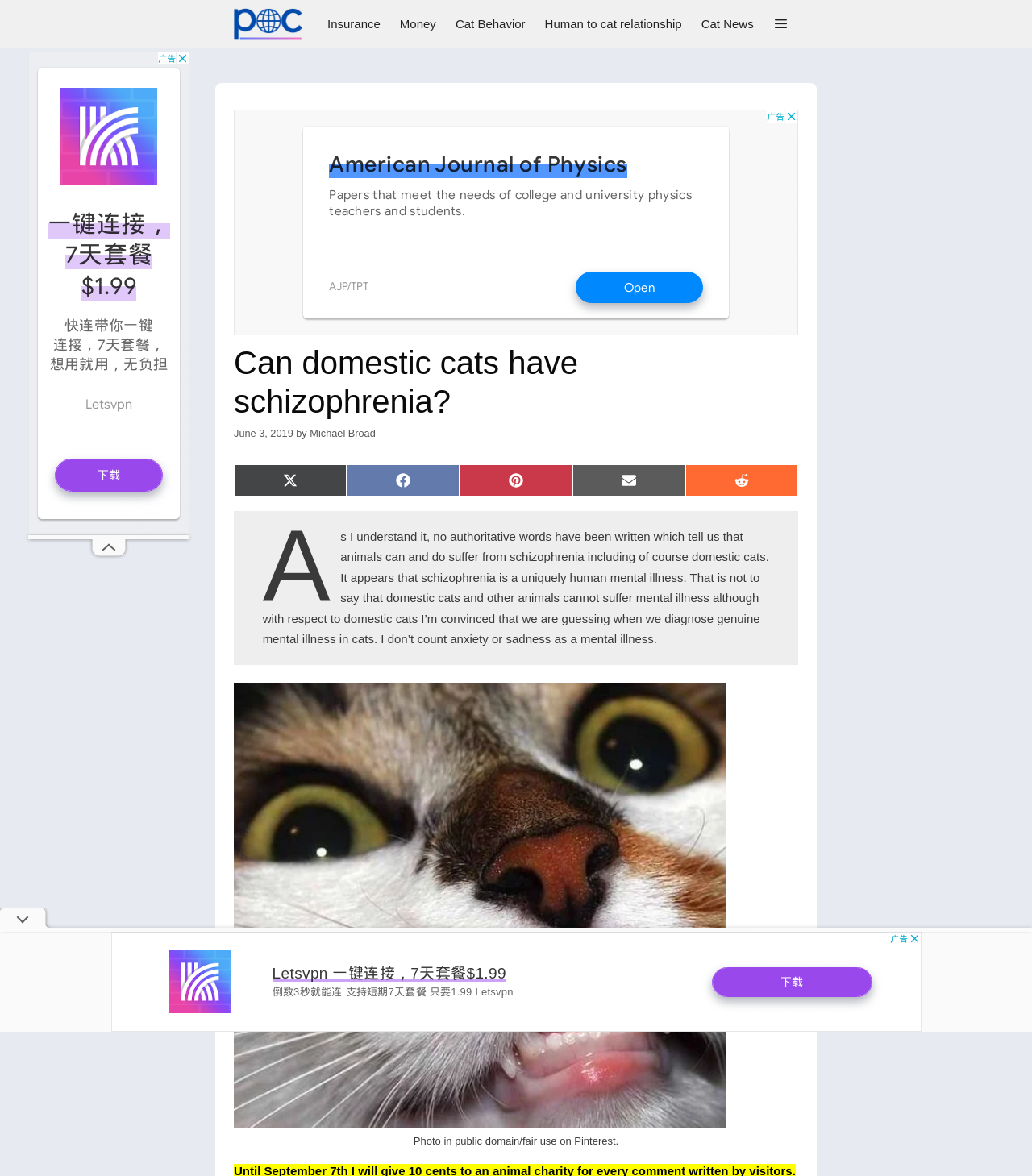Please indicate the bounding box coordinates for the clickable area to complete the following task: "Click on the 'Cat Behavior' link". The coordinates should be specified as four float numbers between 0 and 1, i.e., [left, top, right, bottom].

[0.432, 0.0, 0.518, 0.041]